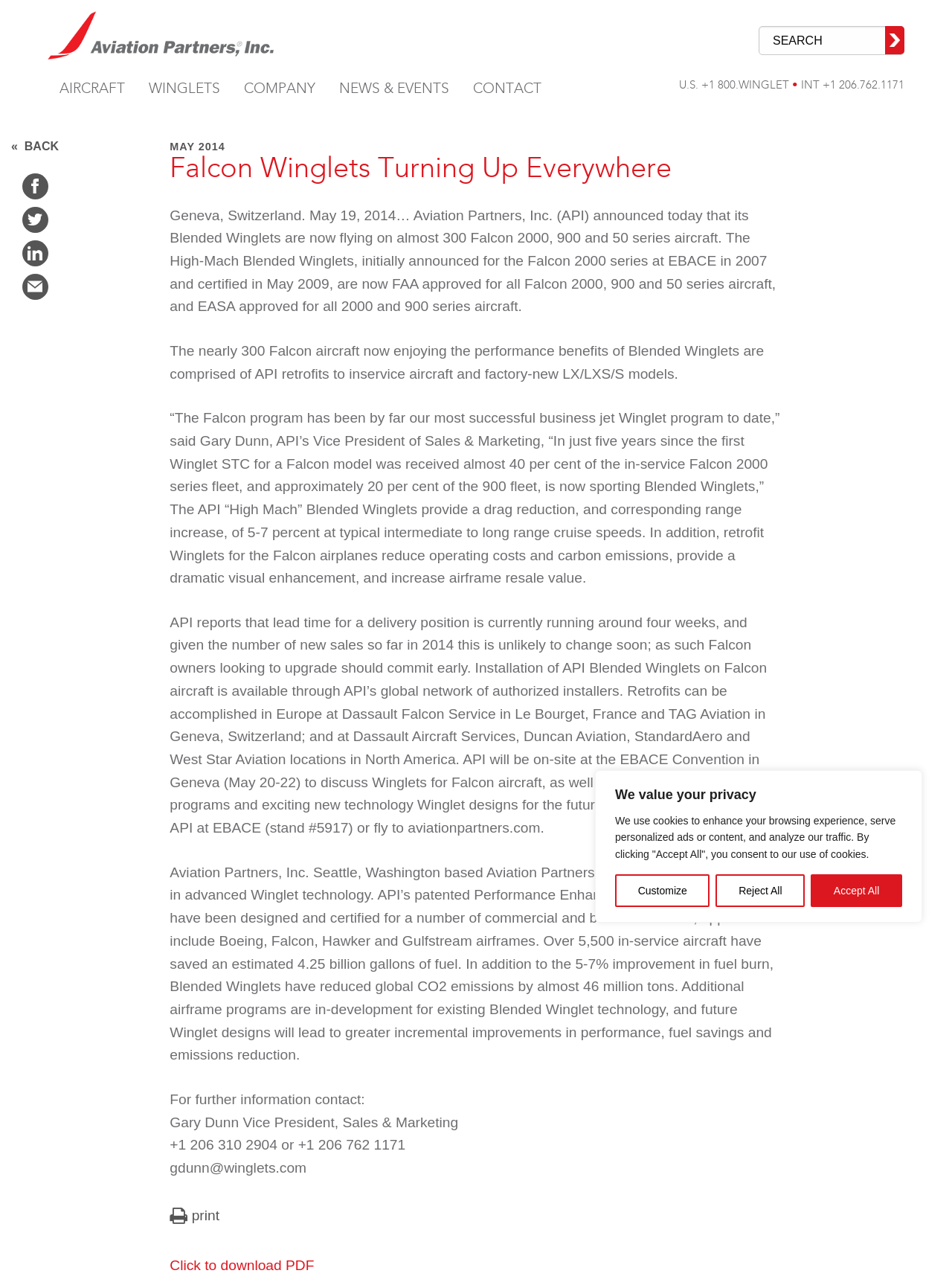Pinpoint the bounding box coordinates of the clickable area necessary to execute the following instruction: "Download PDF". The coordinates should be given as four float numbers between 0 and 1, namely [left, top, right, bottom].

[0.178, 0.978, 0.33, 0.991]